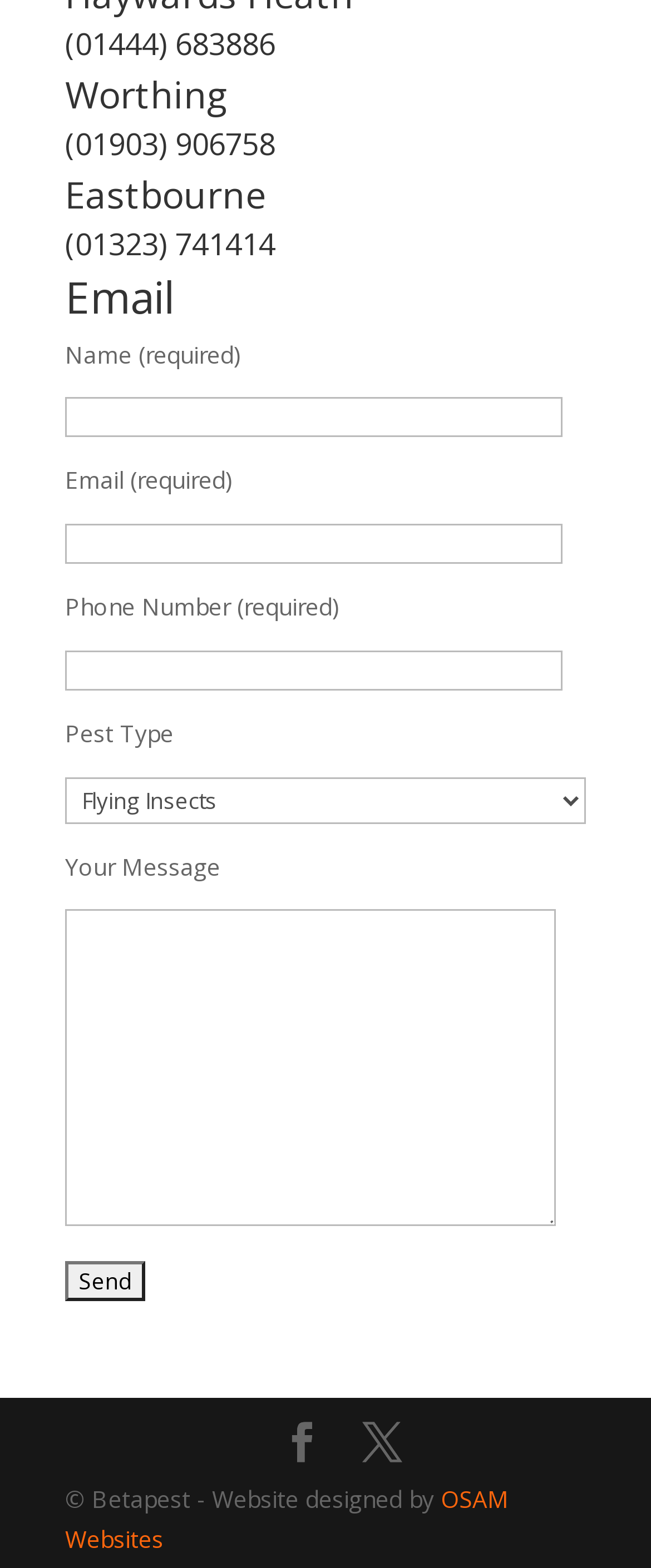Pinpoint the bounding box coordinates of the area that should be clicked to complete the following instruction: "Type your message". The coordinates must be given as four float numbers between 0 and 1, i.e., [left, top, right, bottom].

[0.1, 0.58, 0.854, 0.782]